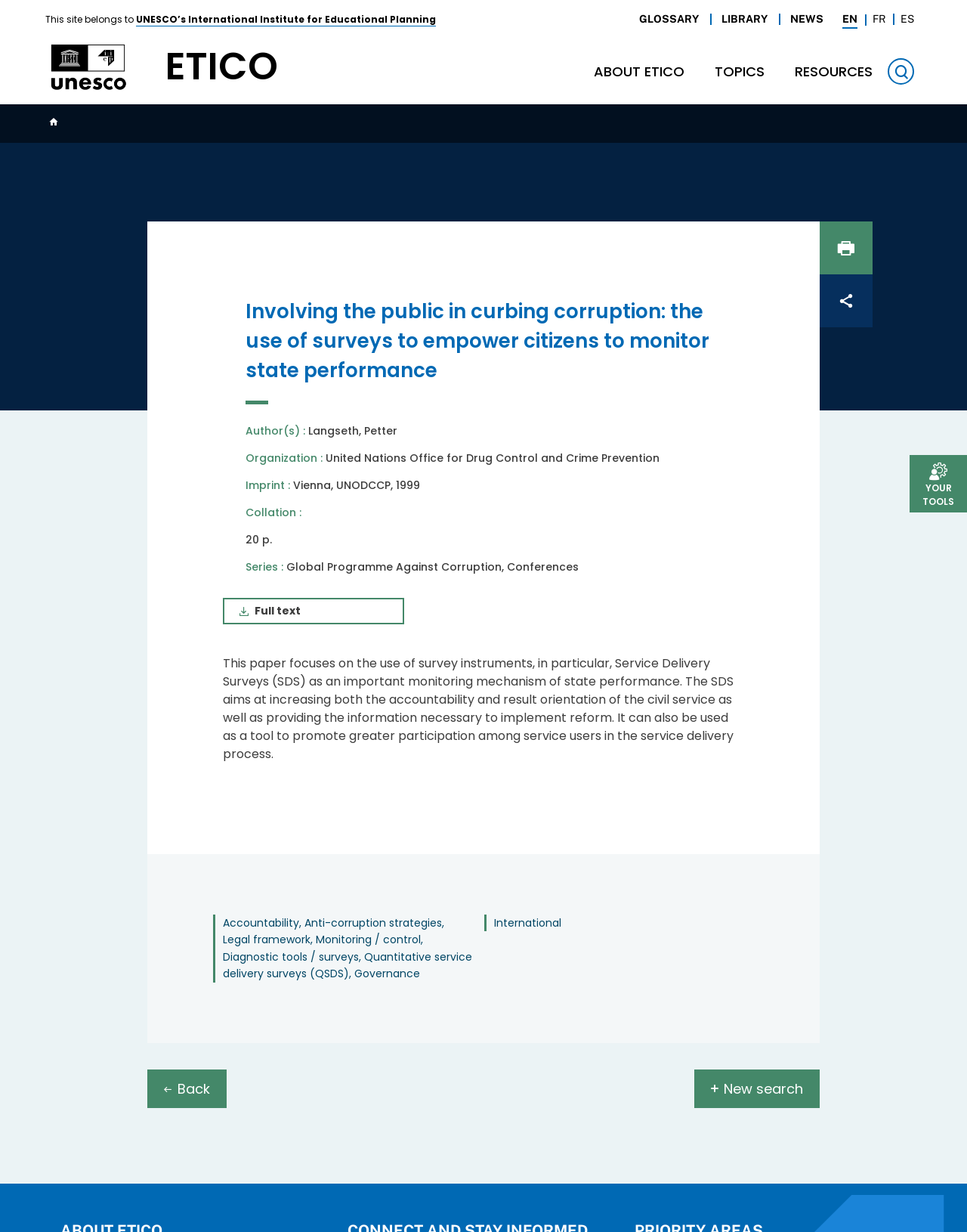What is the title of the paper?
Using the image as a reference, answer with just one word or a short phrase.

Involving the public in curbing corruption